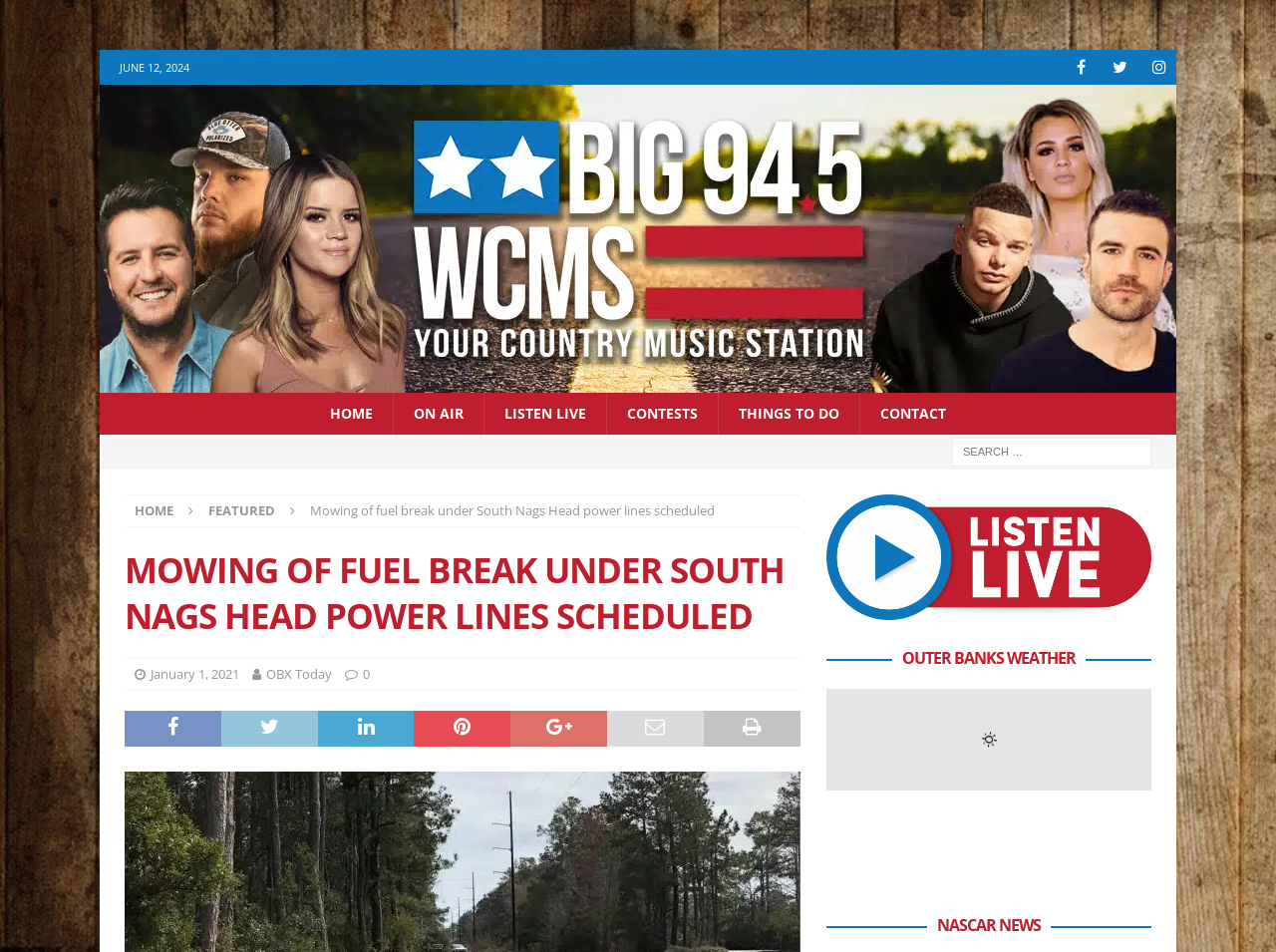What is the name of the radio station?
Answer the question with a single word or phrase by looking at the picture.

BIG 94.5 WCMS